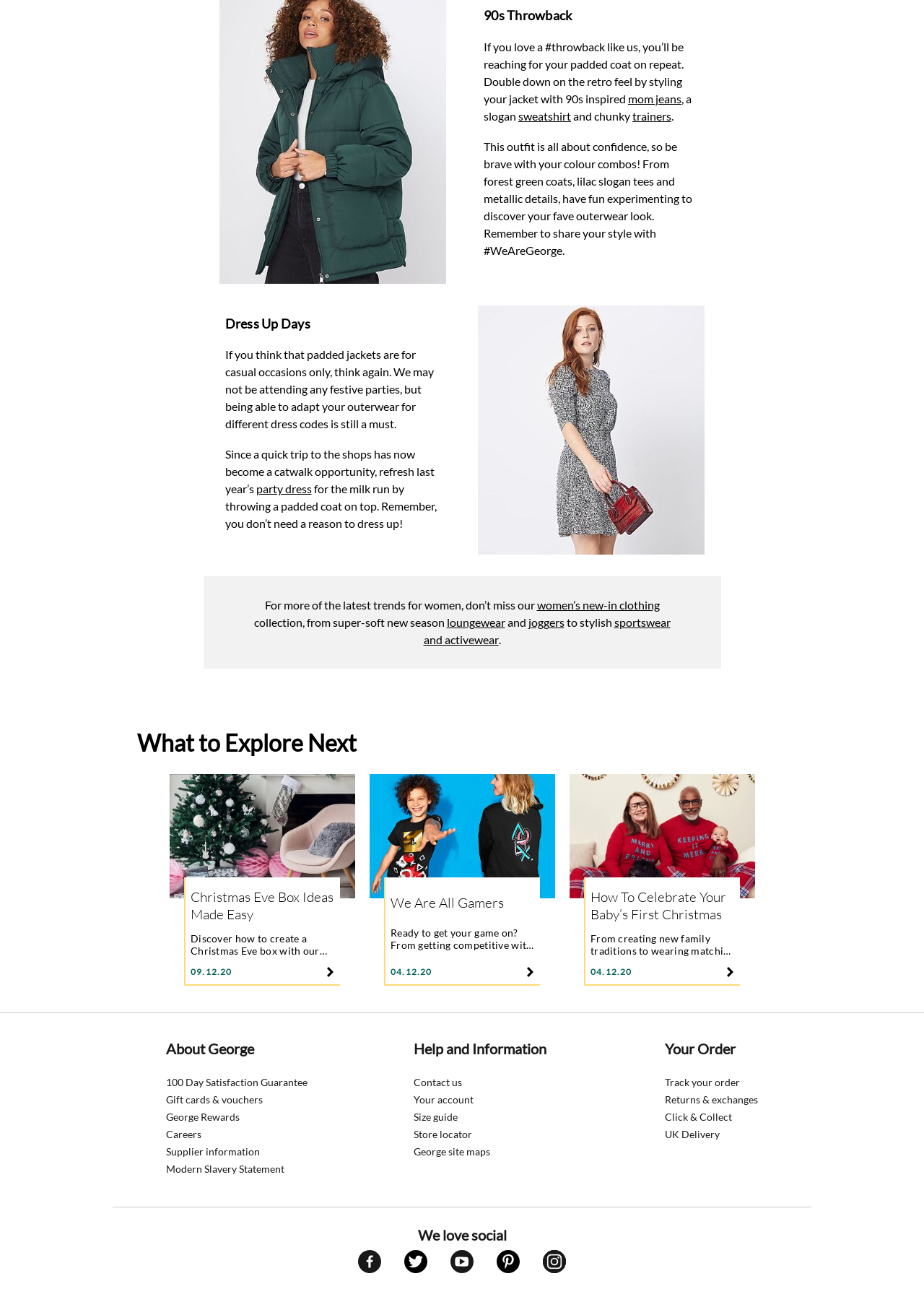Please find the bounding box coordinates for the clickable element needed to perform this instruction: "Follow the 'Facebook link'".

[0.388, 0.96, 0.412, 0.978]